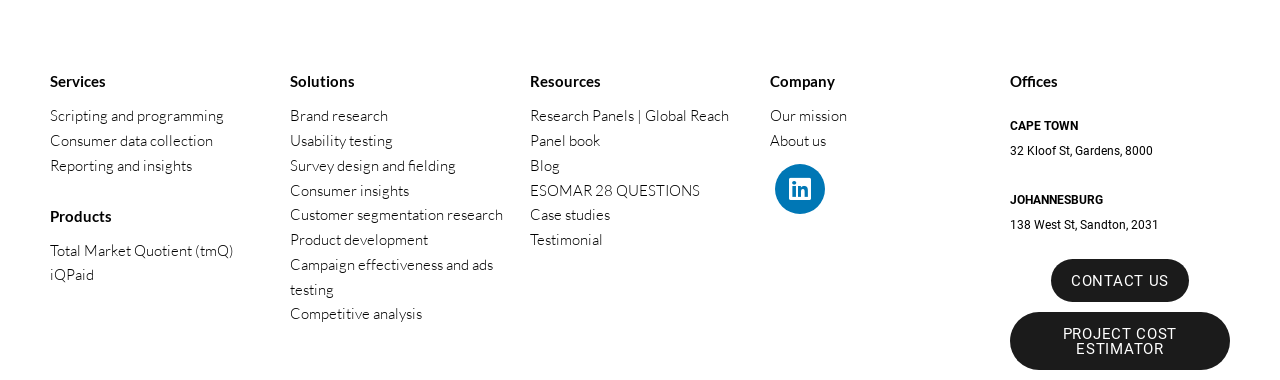What is the third solution listed?
Please respond to the question thoroughly and include all relevant details.

In the 'Solutions' category, I found the third link with the text 'Survey design and fielding', which is located at coordinates [0.227, 0.405, 0.398, 0.47].